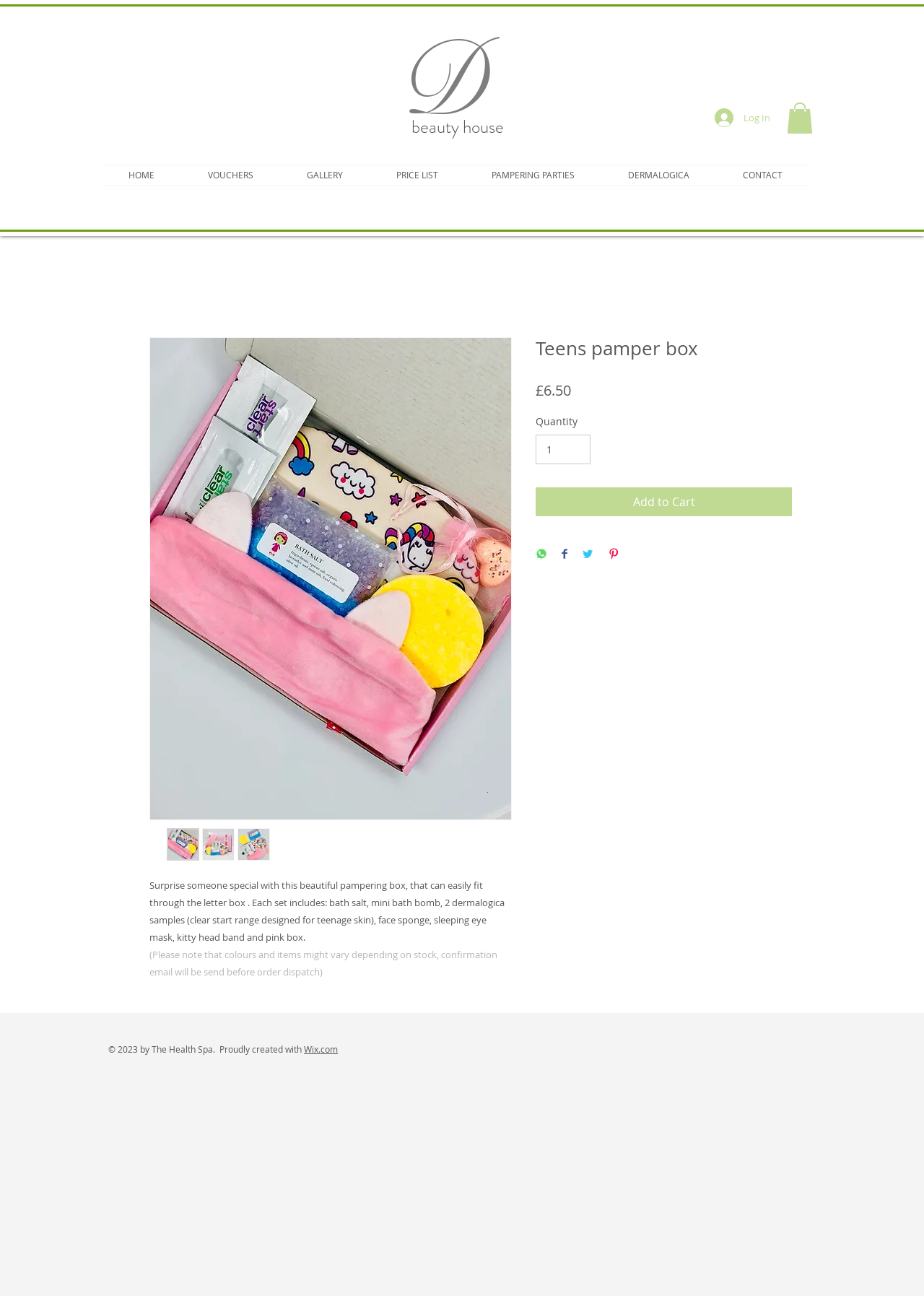How much does the pampering box cost?
Use the image to answer the question with a single word or phrase.

£6.50